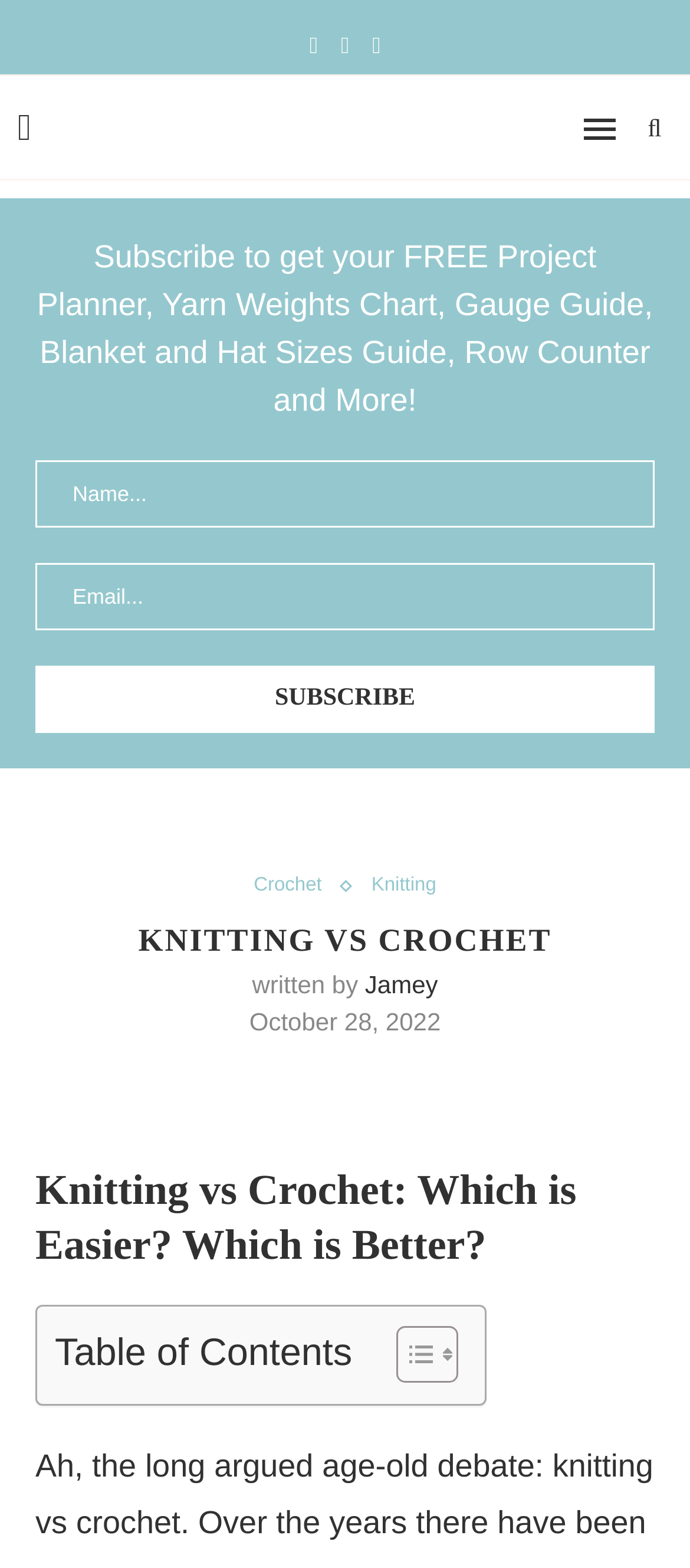What is the topic of the article?
Provide a one-word or short-phrase answer based on the image.

Knitting vs Crochet